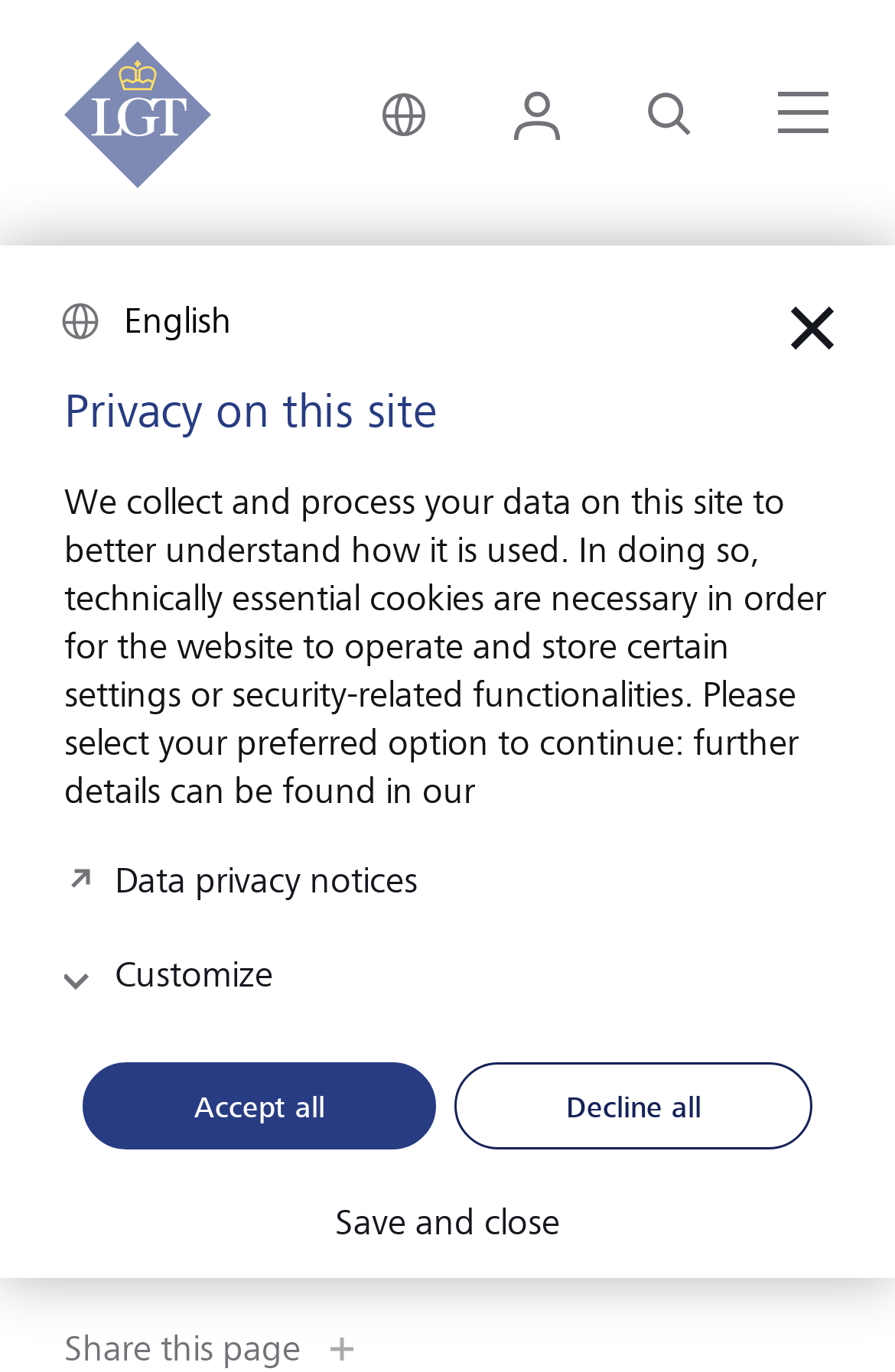Could you specify the bounding box coordinates for the clickable section to complete the following instruction: "Share this page"?

[0.072, 0.965, 0.4, 1.0]